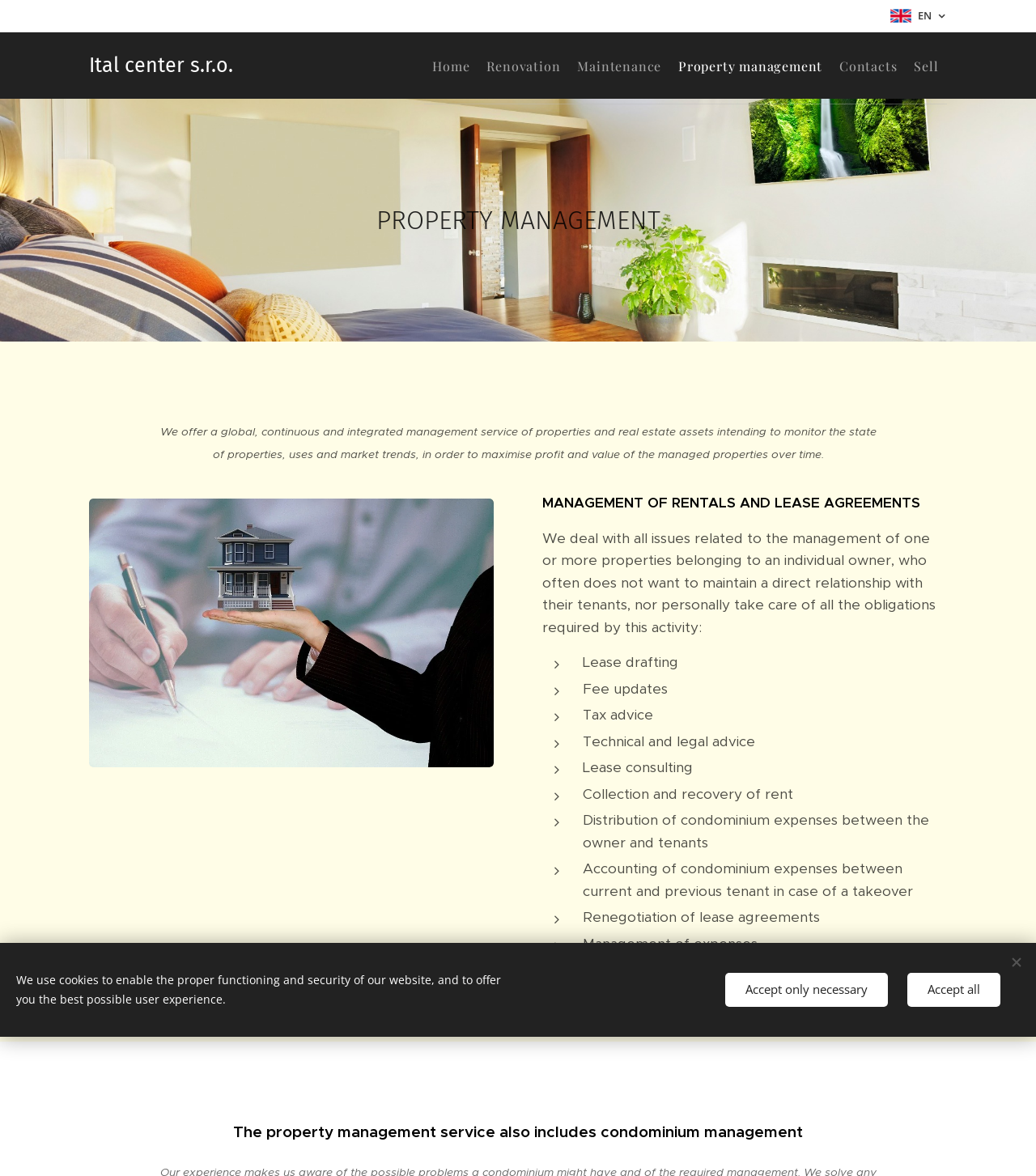Give a short answer using one word or phrase for the question:
What is the main service offered by Ital Center?

Property management